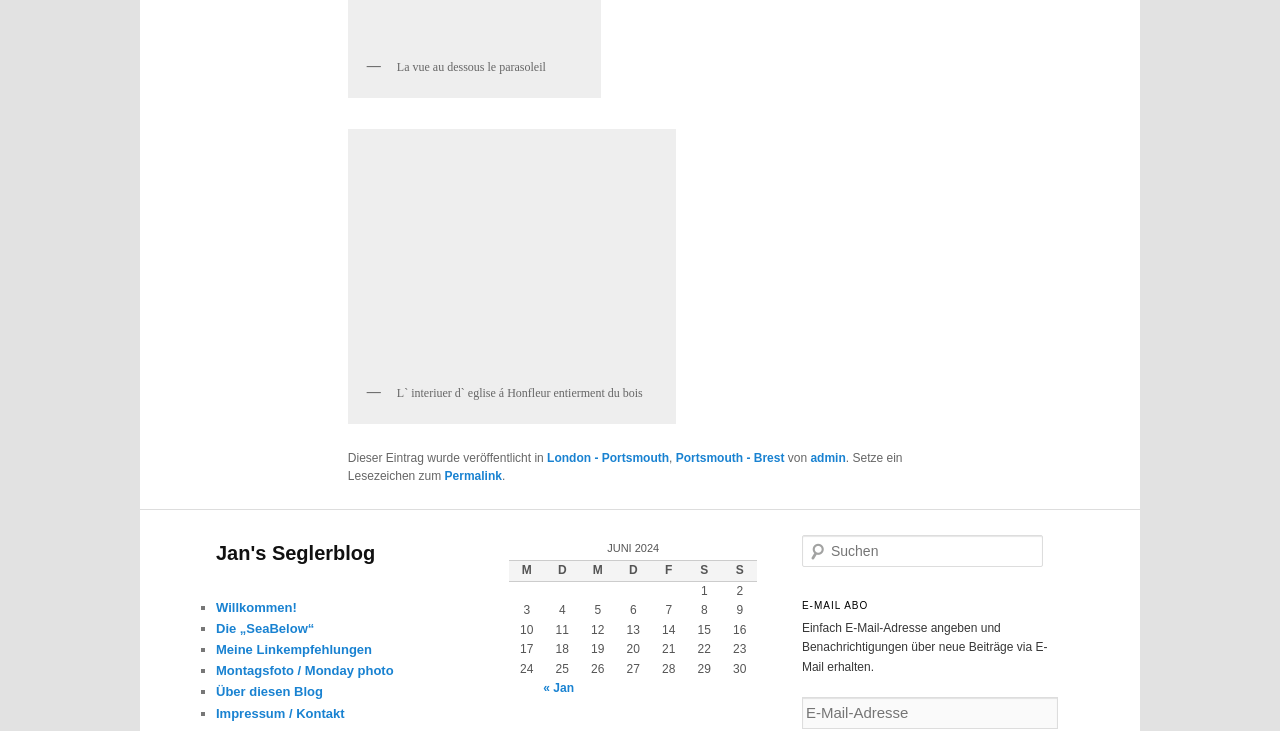Please locate the bounding box coordinates for the element that should be clicked to achieve the following instruction: "Click on DELIVERY & RETURNS POLICY". Ensure the coordinates are given as four float numbers between 0 and 1, i.e., [left, top, right, bottom].

None